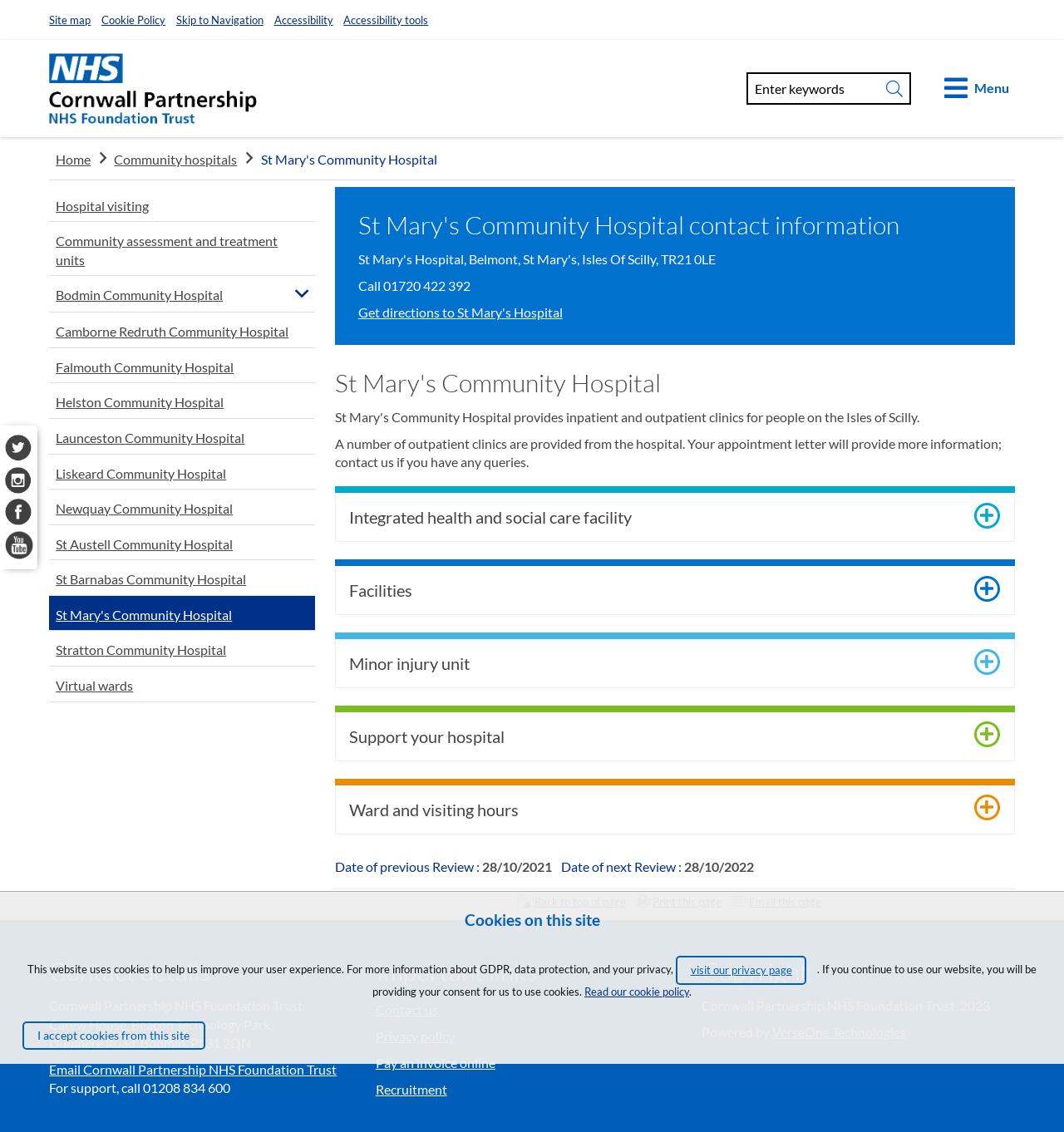Determine the bounding box coordinates of the region to click in order to accomplish the following instruction: "Go to Home page". Provide the coordinates as four float numbers between 0 and 1, specifically [left, top, right, bottom].

[0.046, 0.047, 0.242, 0.109]